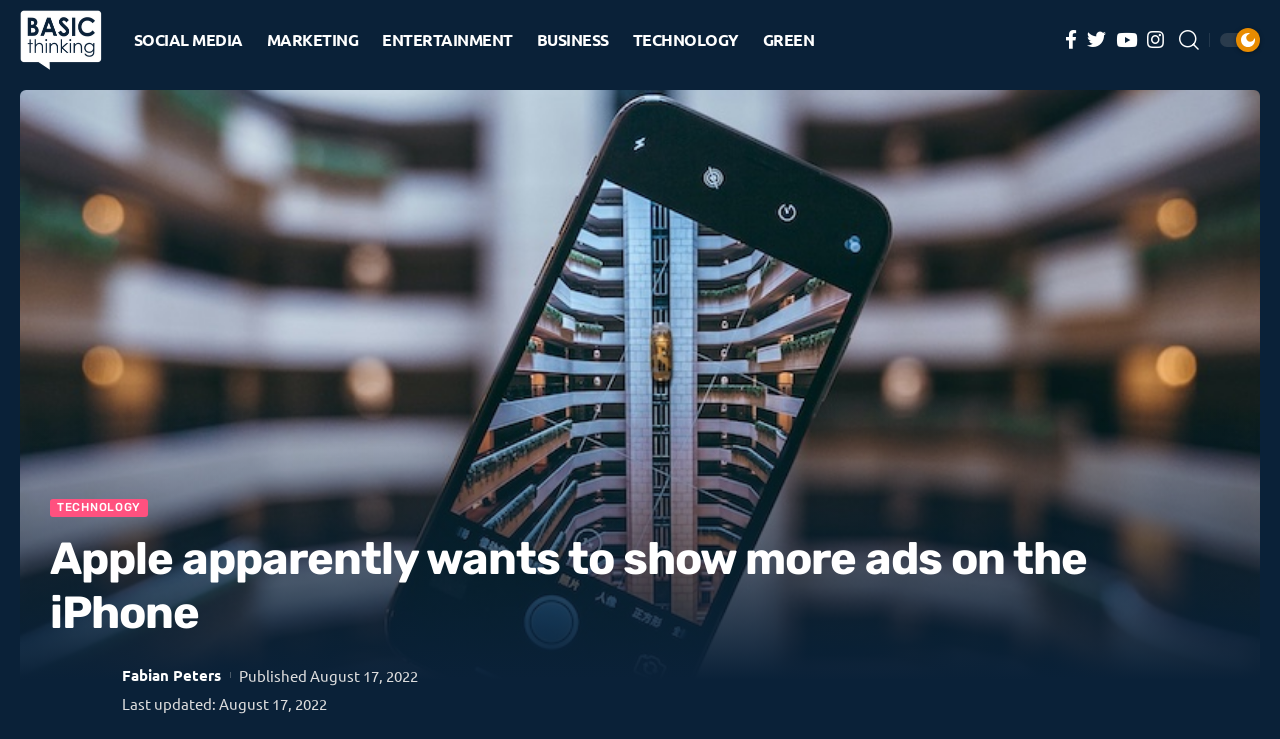Locate the bounding box coordinates of the clickable area needed to fulfill the instruction: "Check last updated time".

[0.095, 0.939, 0.255, 0.965]